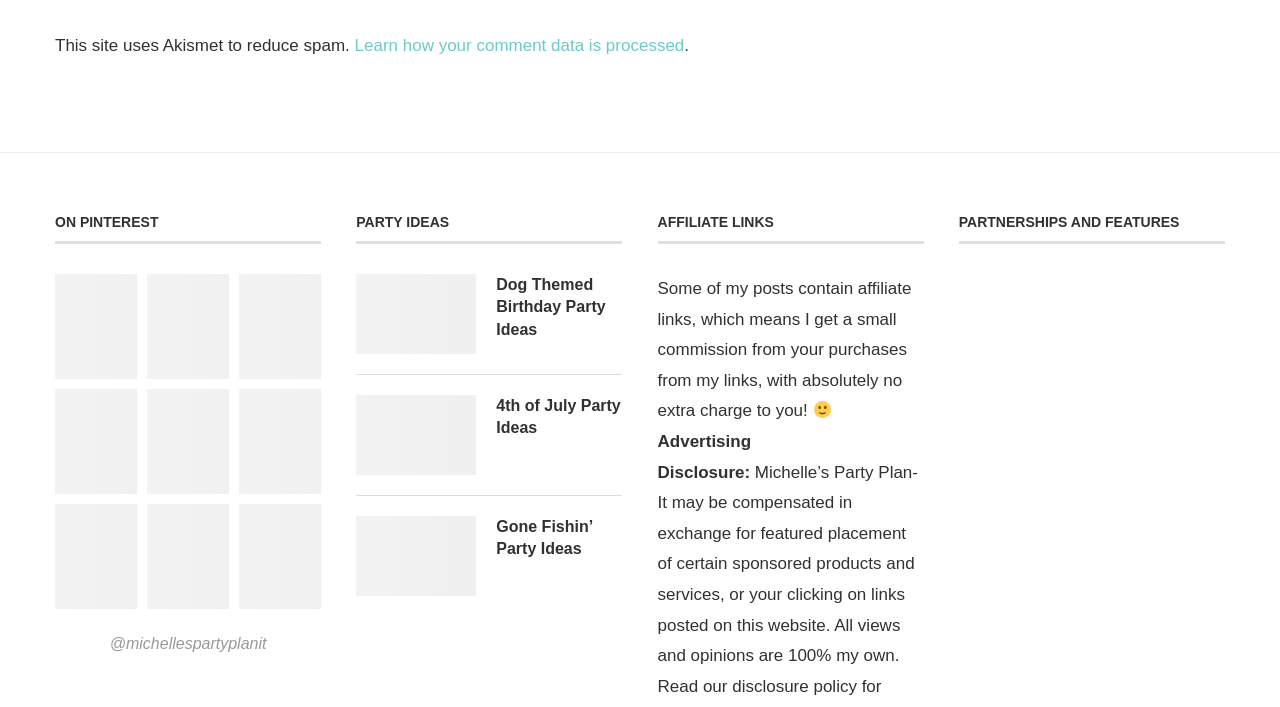What is the name of the Pinterest account?
Refer to the image and give a detailed answer to the query.

I found the answer by looking at the link with the text 'Follow on Pinterest' and its child element, which is a StaticText with the text '@michellespartyplanit'.